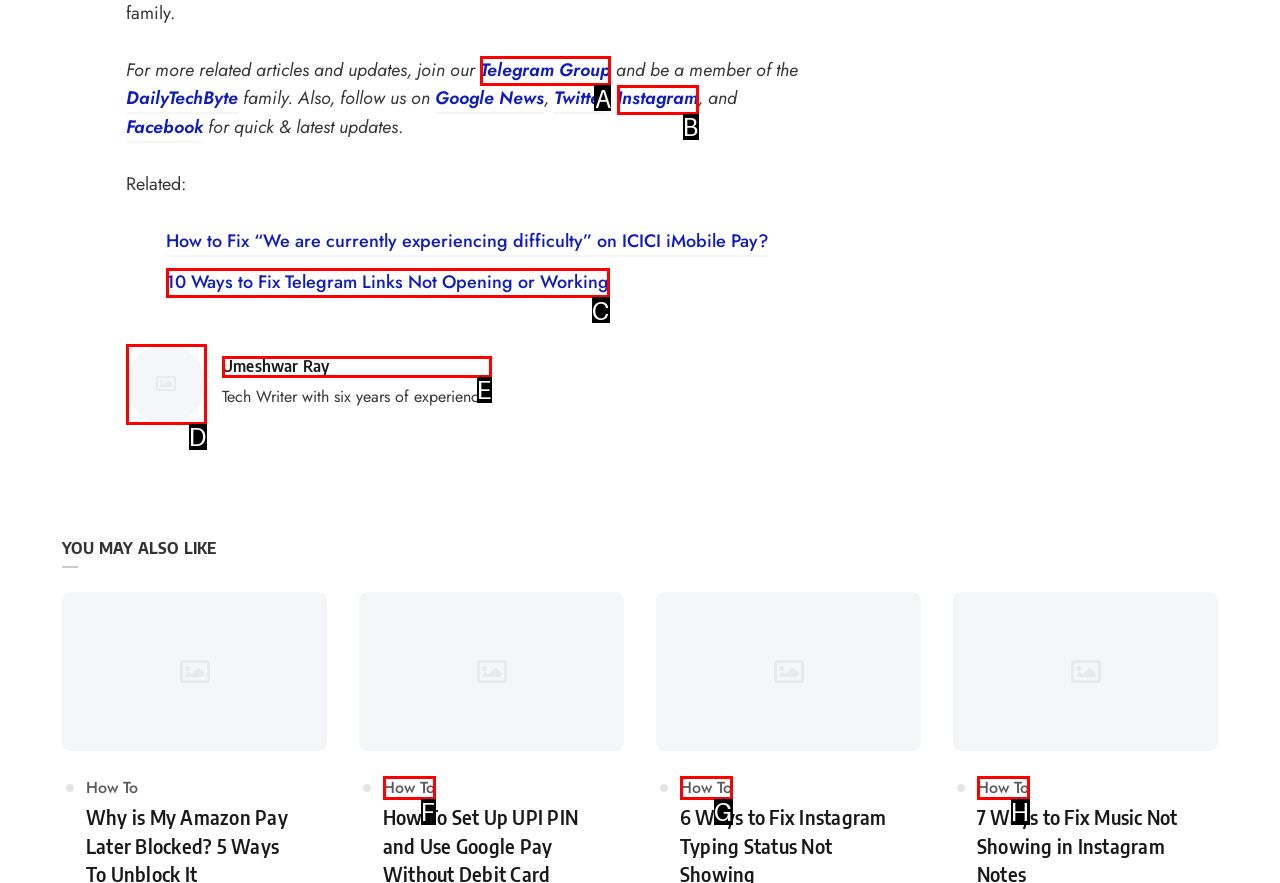Select the correct HTML element to complete the following task: Join Telegram Group
Provide the letter of the choice directly from the given options.

A